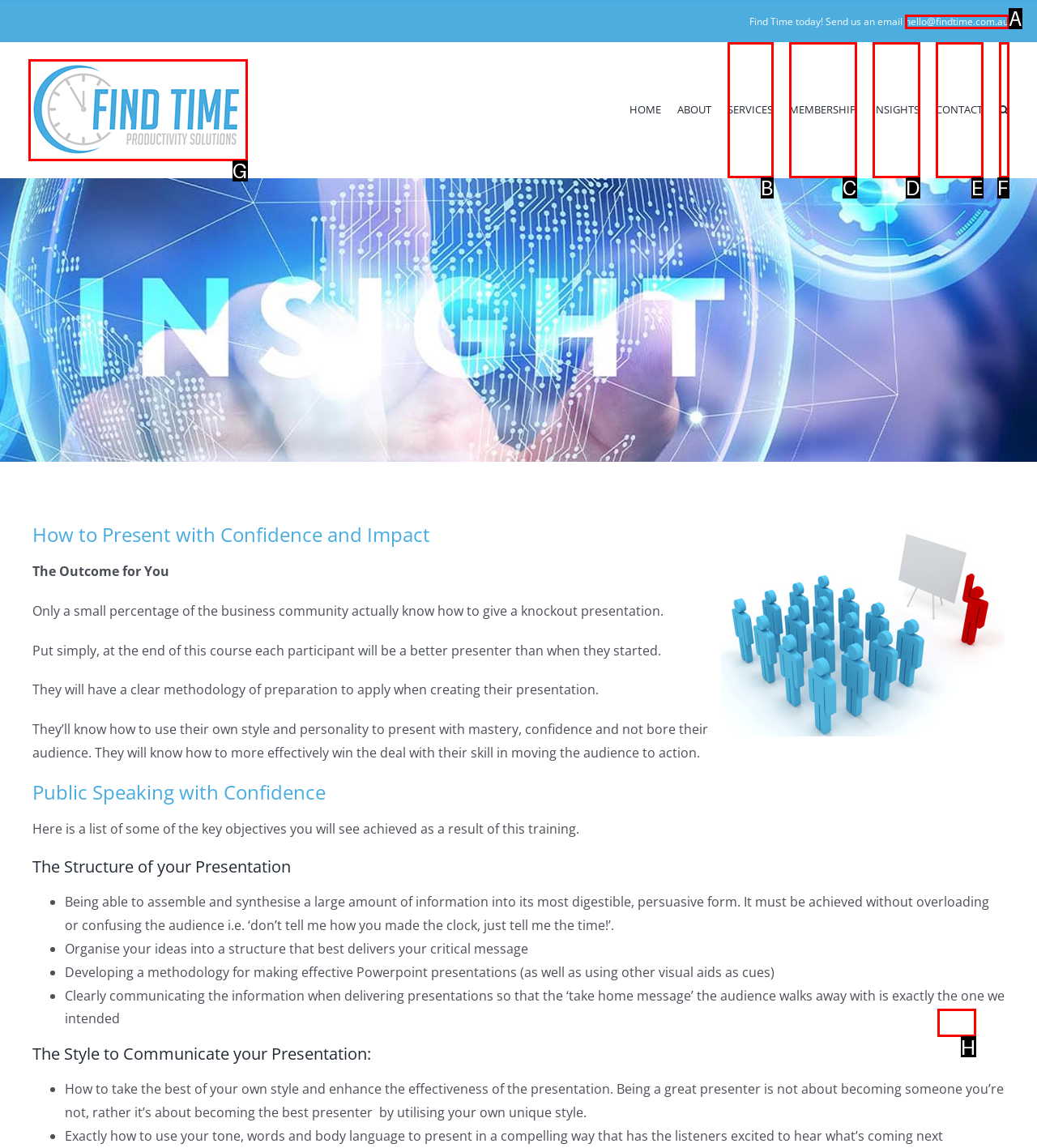Tell me the letter of the UI element to click in order to accomplish the following task: Go to the top of the page
Answer with the letter of the chosen option from the given choices directly.

H